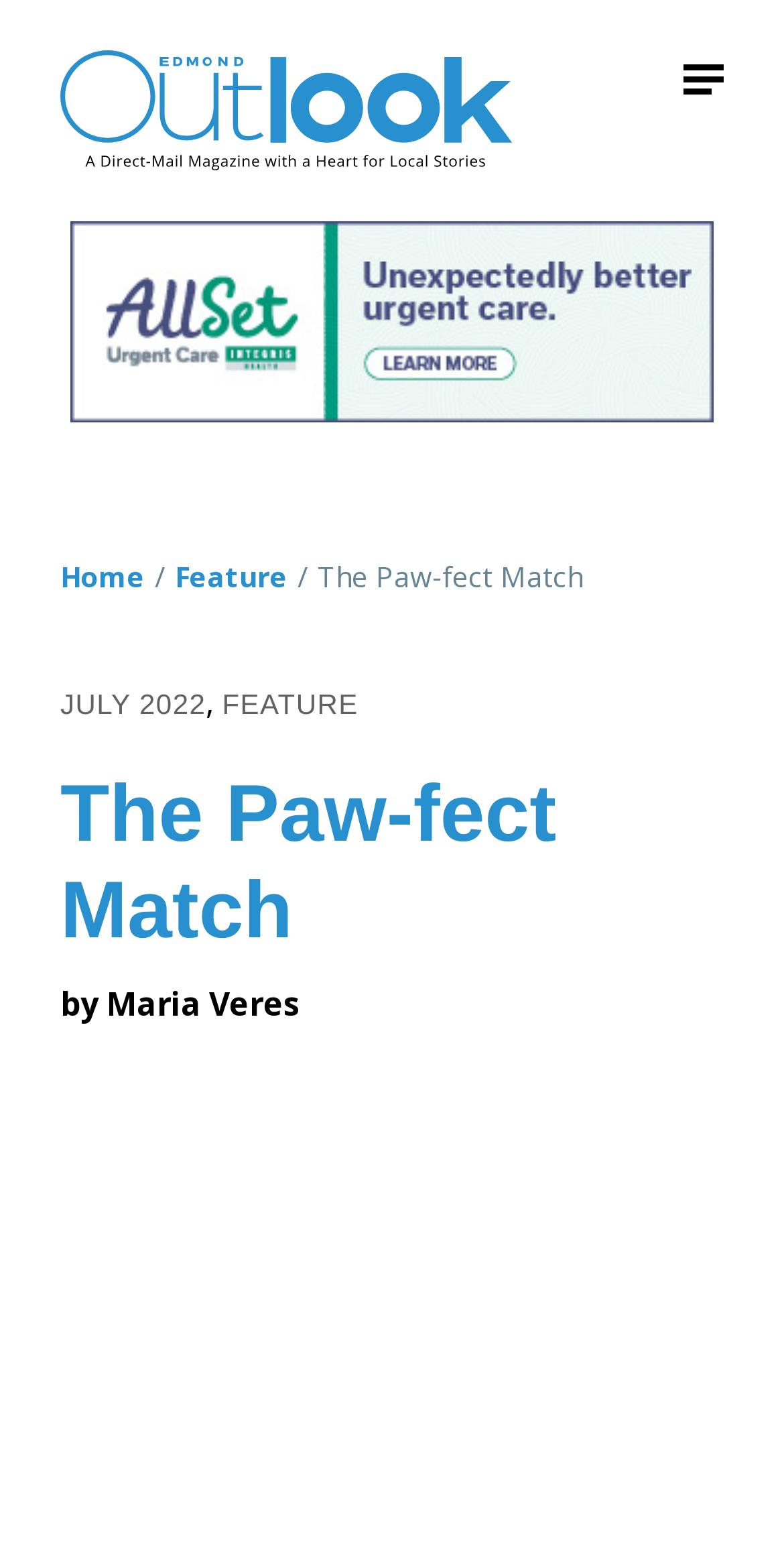From the webpage screenshot, predict the bounding box of the UI element that matches this description: "Home".

[0.077, 0.362, 0.185, 0.386]